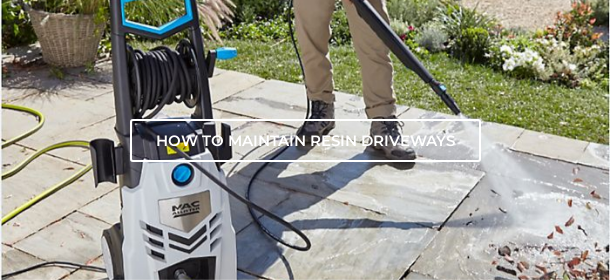What is the purpose of the overlay text?
Please give a well-detailed answer to the question.

The clear overlay text 'HOW TO MAINTAIN RESIN DRIVEWAYS' is placed above the scene, highlighting the importance of proper upkeep to prolong the life of a resin-bound surface, serving as a practical guide for homeowners seeking to enhance their driveway's longevity through appropriate cleaning methods.